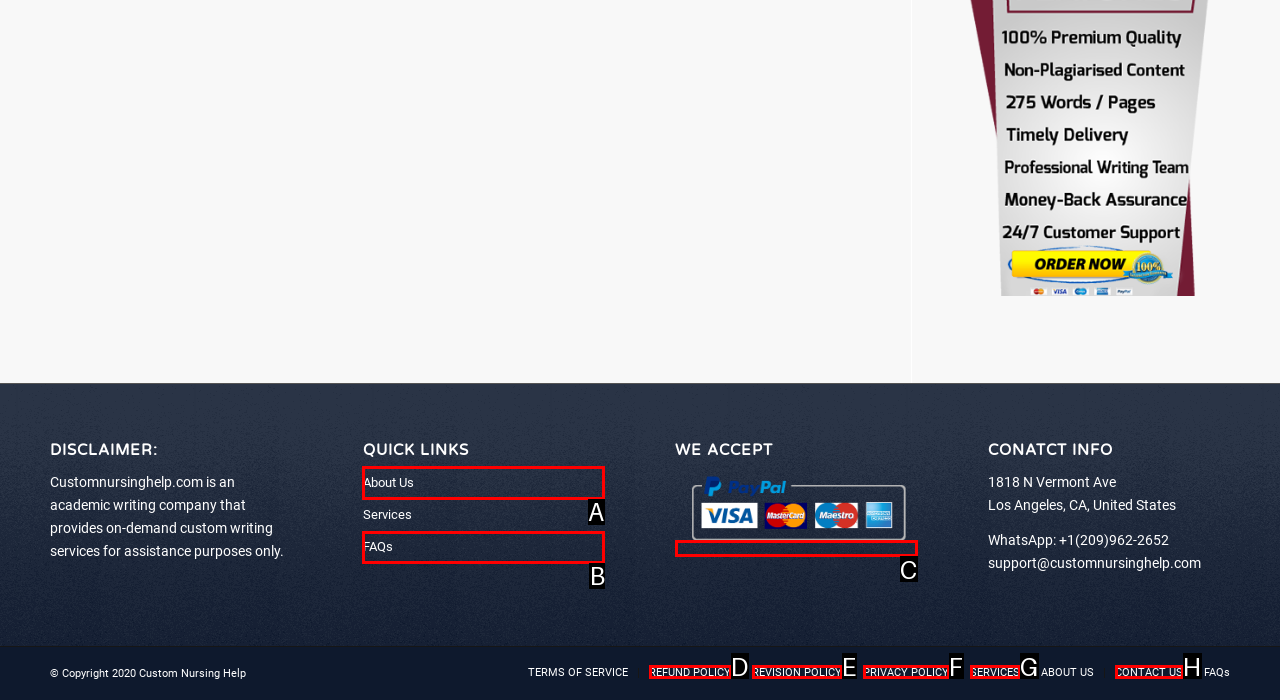What is the letter of the UI element you should click to Log in to account? Provide the letter directly.

None